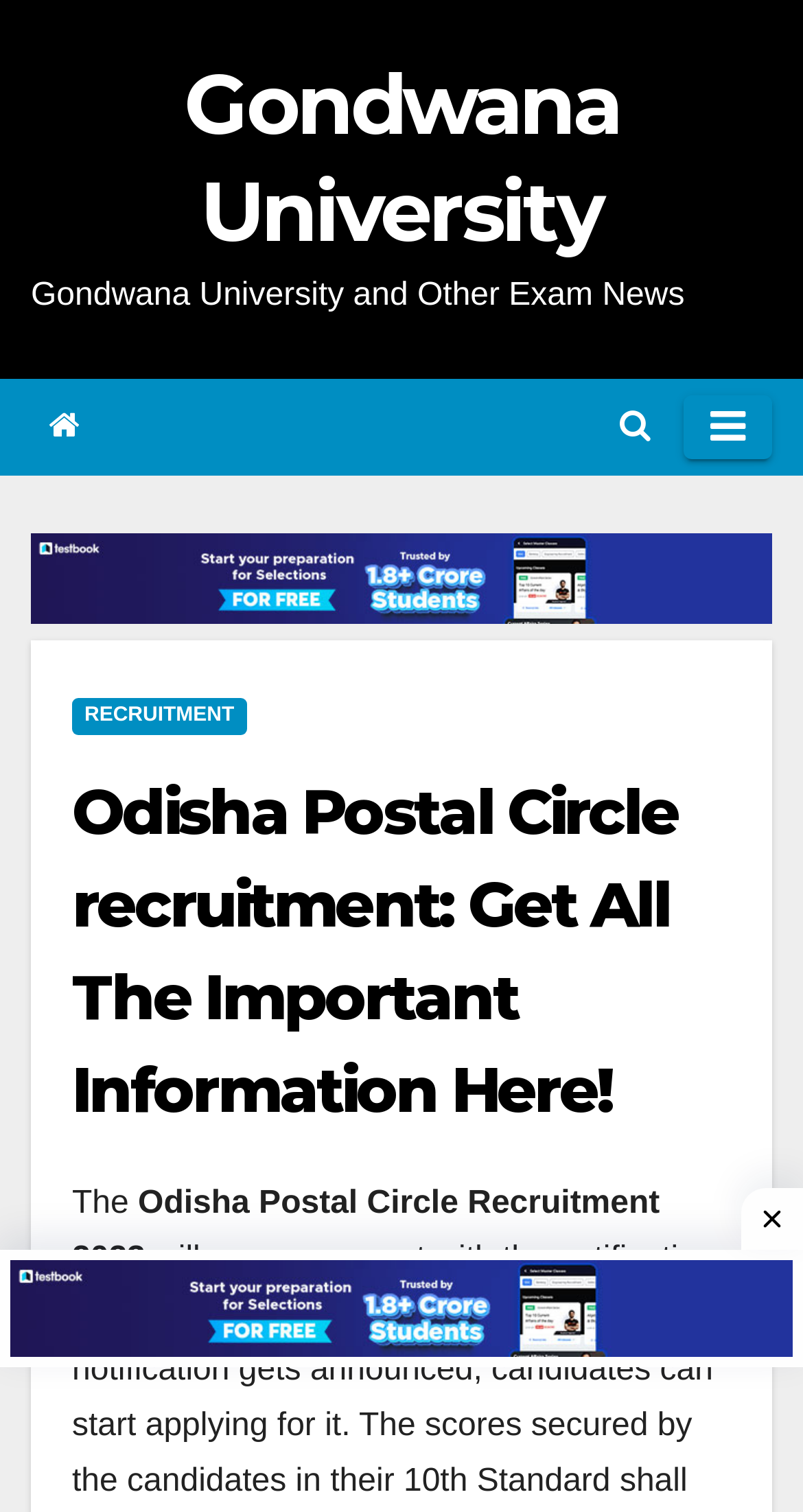Generate the text content of the main heading of the webpage.

Odisha Postal Circle recruitment: Get All The Important Information Here! 